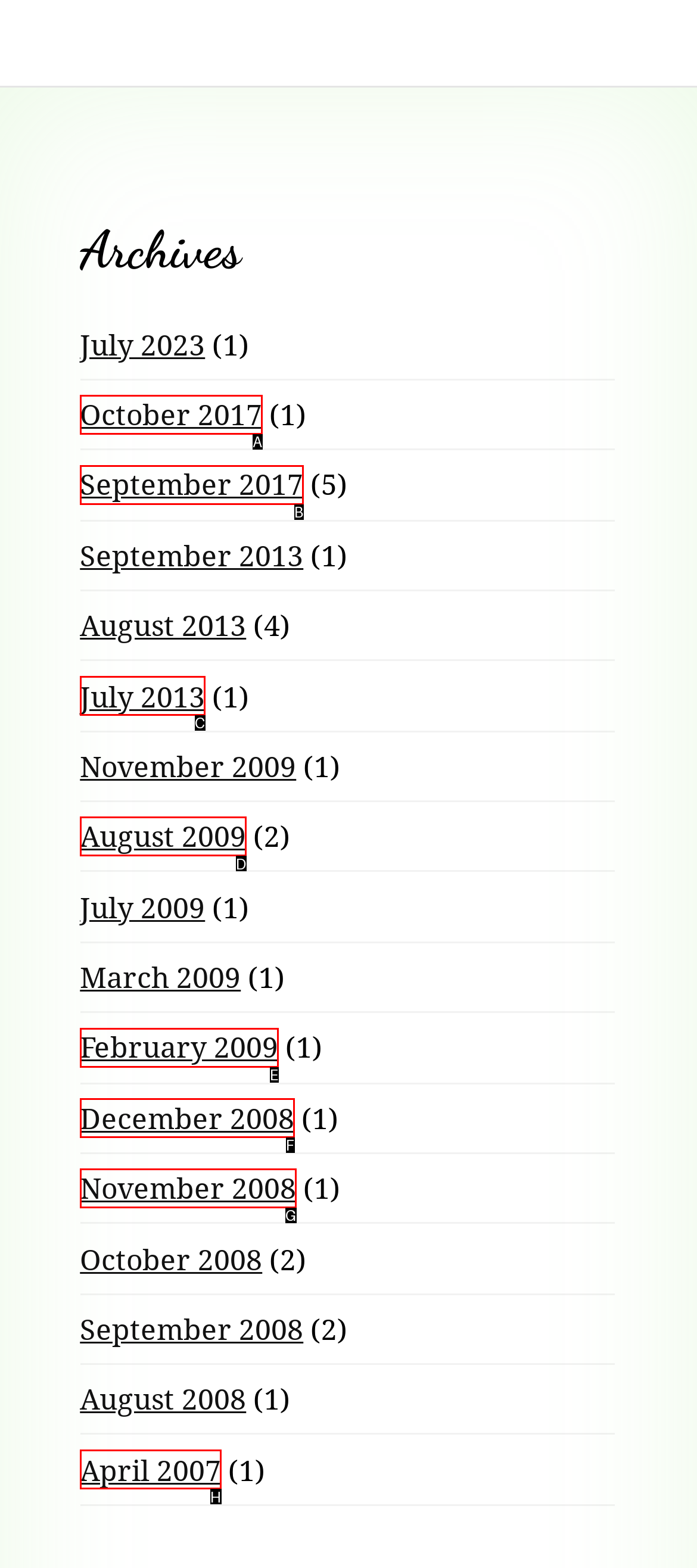Which option should you click on to fulfill this task: access August 2009 archives? Answer with the letter of the correct choice.

D